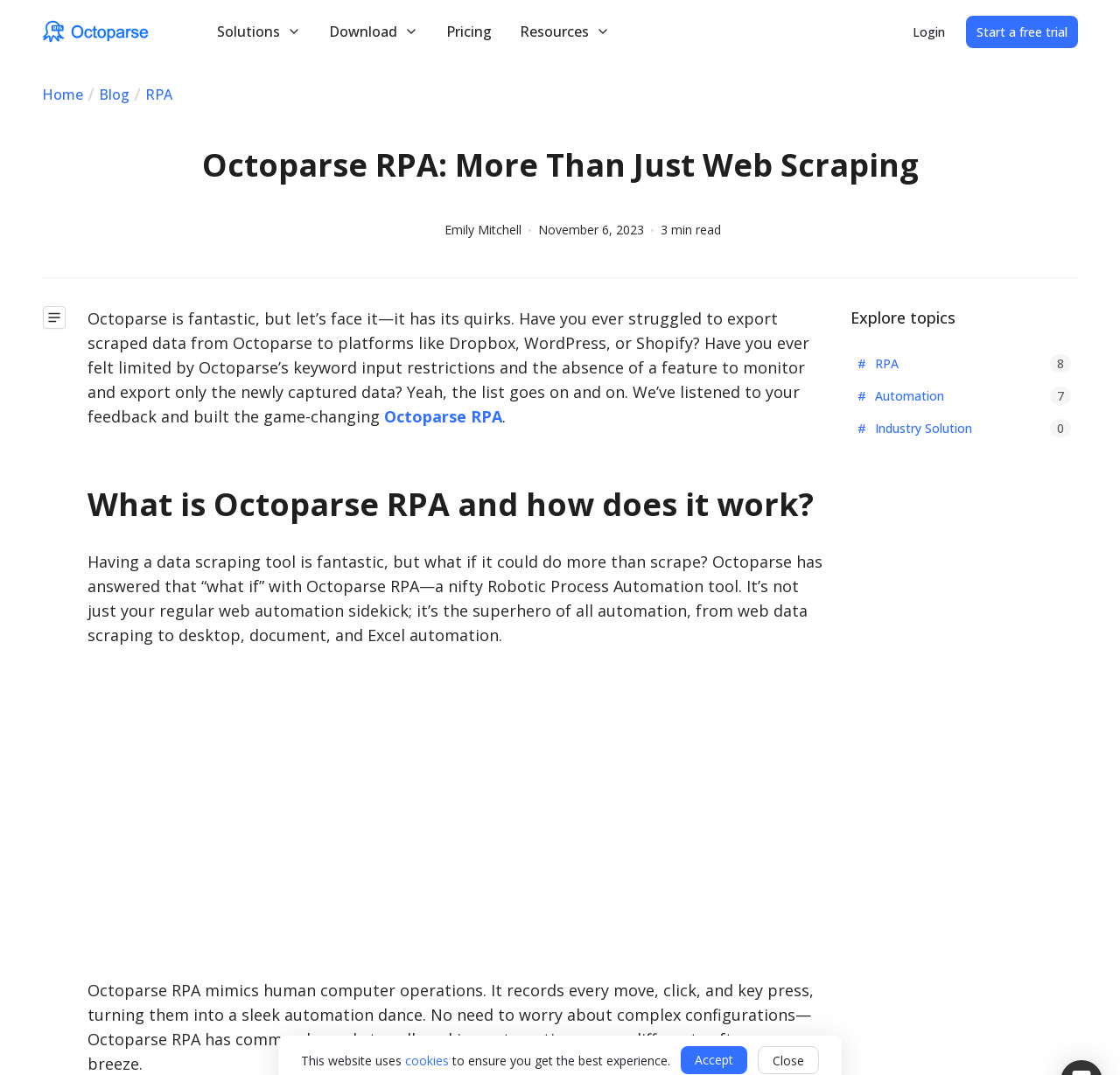Please determine the bounding box coordinates for the UI element described as: "Blog".

[0.088, 0.078, 0.116, 0.098]